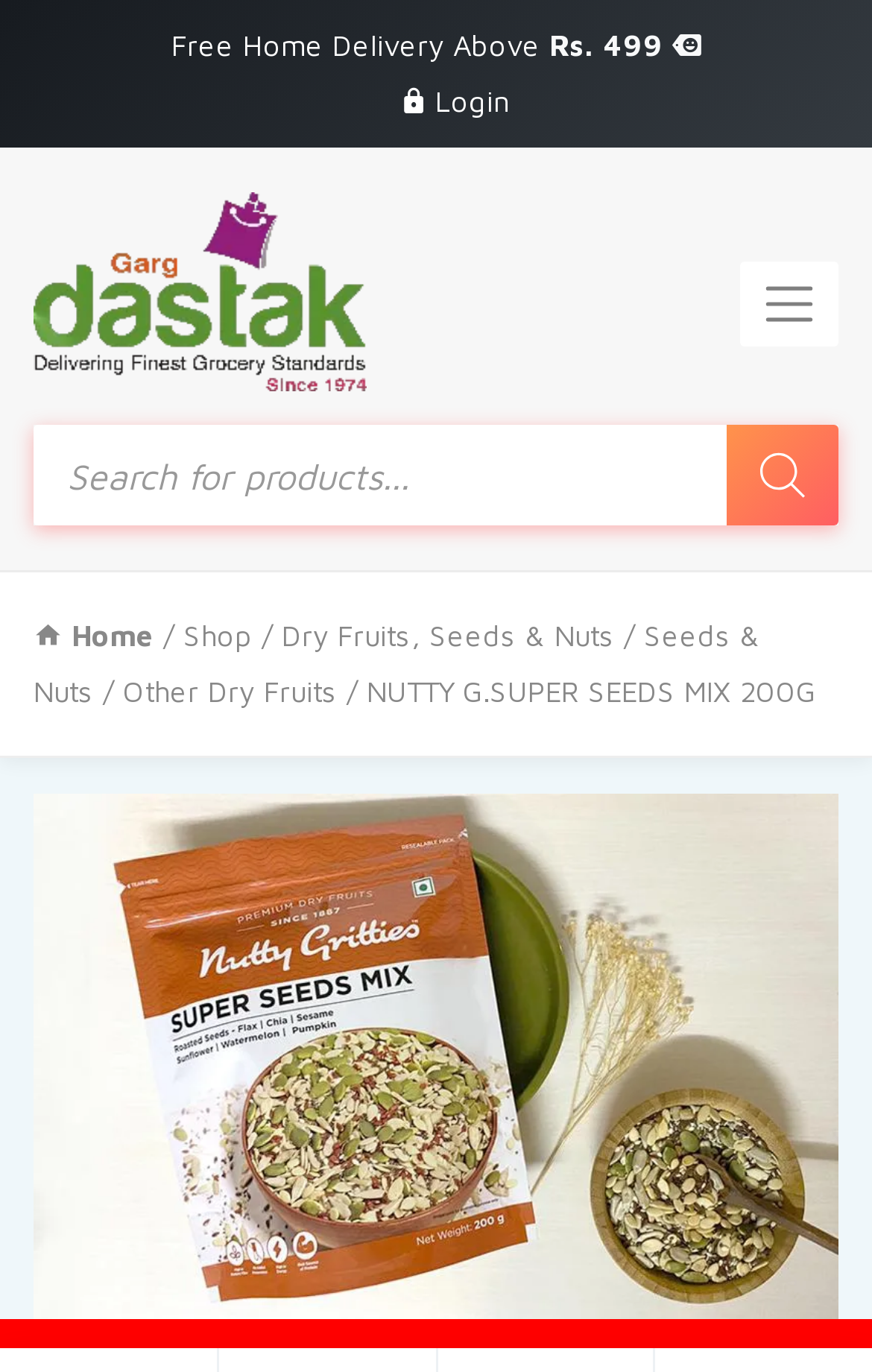Analyze the image and answer the question with as much detail as possible: 
What type of products can be searched on this website?

I determined the answer by looking at the search box element with the text 'Products search'. This suggests that the search function on this website is for searching products.